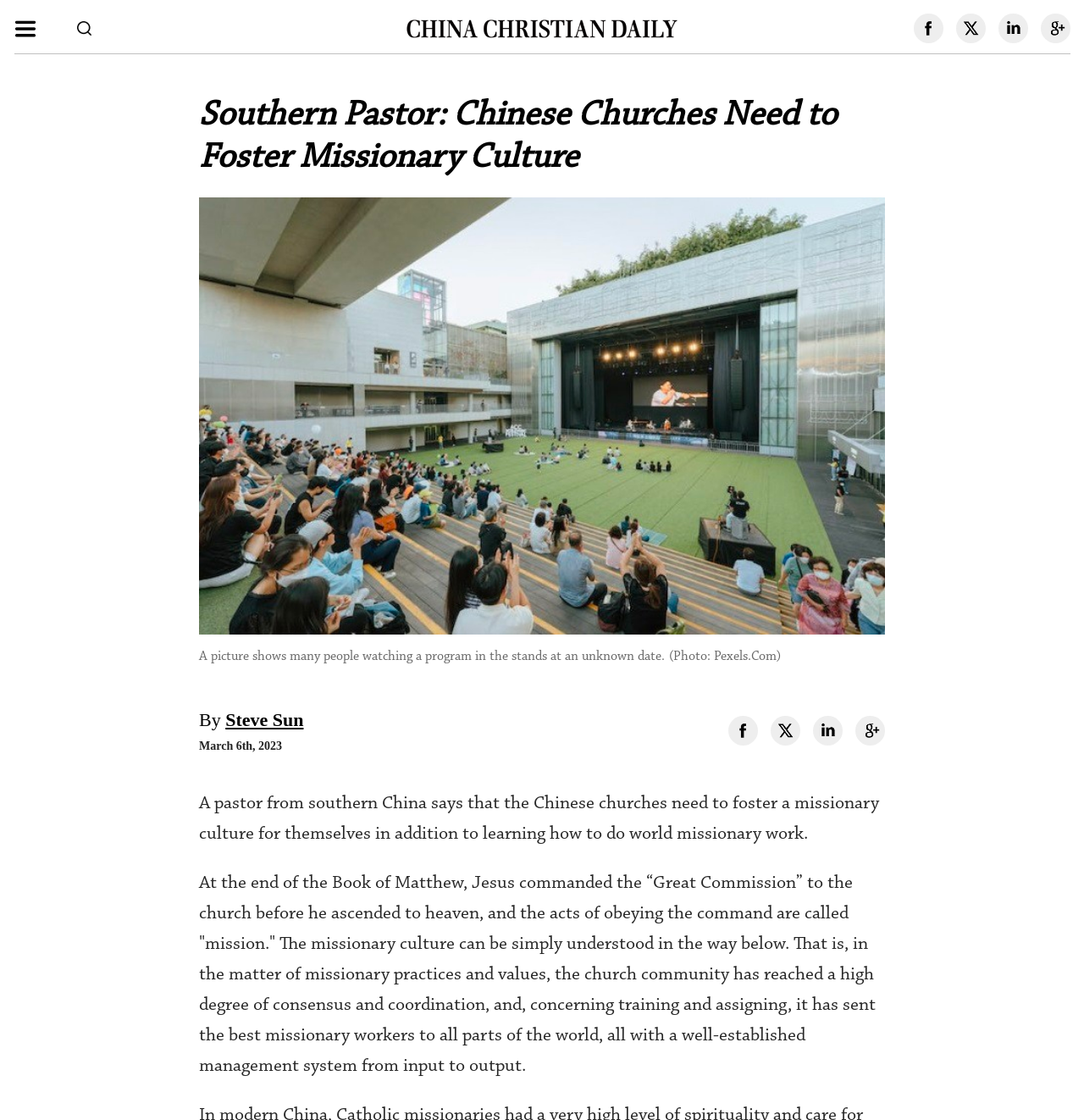What is the source of the image?
Refer to the image and answer the question using a single word or phrase.

Pexels.Com